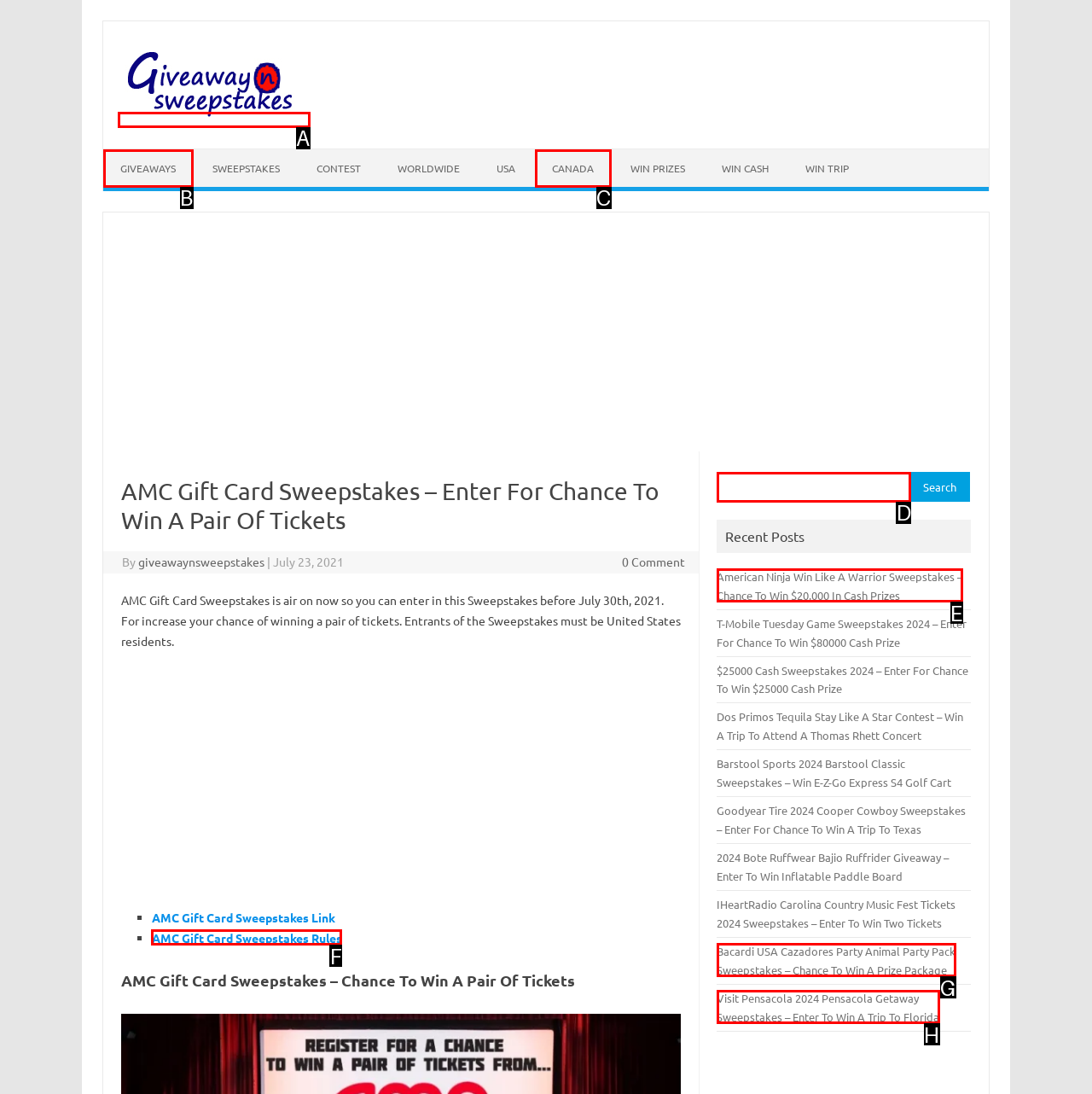Please indicate which HTML element should be clicked to fulfill the following task: Read the AMC Gift Card Sweepstakes rules. Provide the letter of the selected option.

F